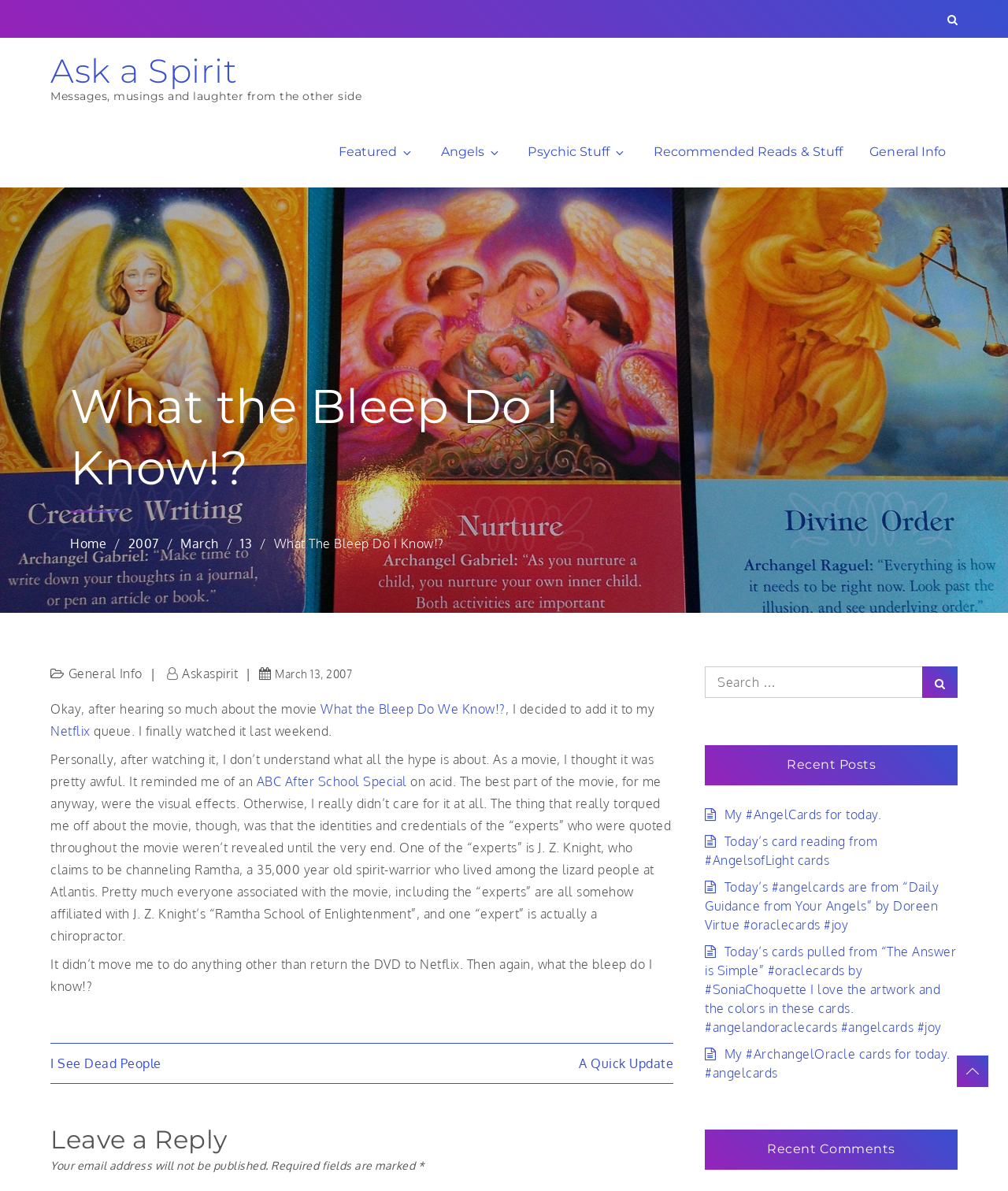Please determine the bounding box coordinates of the clickable area required to carry out the following instruction: "Click on the 'I See Dead People' link". The coordinates must be four float numbers between 0 and 1, represented as [left, top, right, bottom].

[0.05, 0.886, 0.16, 0.899]